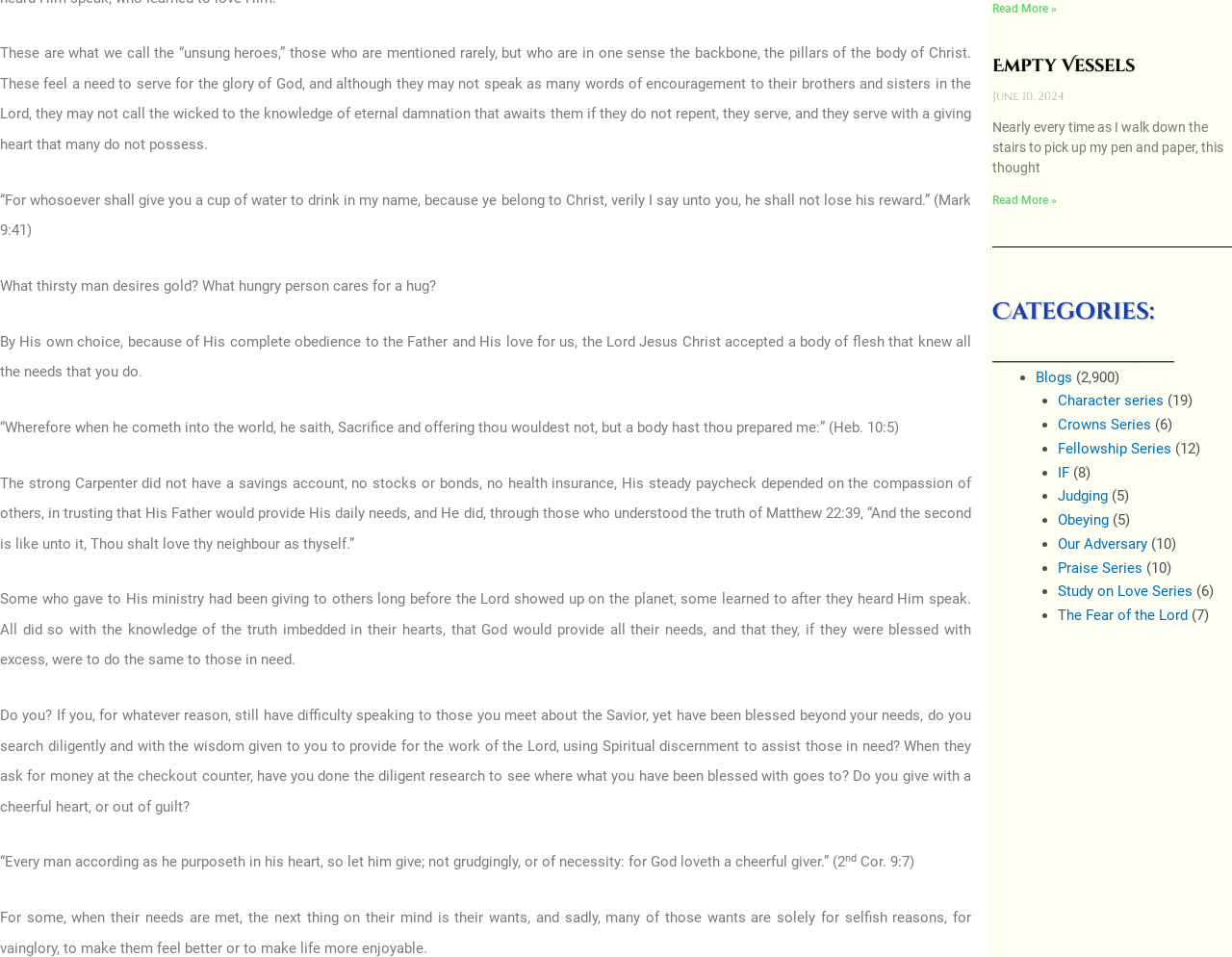Refer to the image and provide a thorough answer to this question:
What is the date mentioned at the bottom of the page?

At the bottom of the page, there is a text 'June 10, 2024' which indicates the date mentioned.